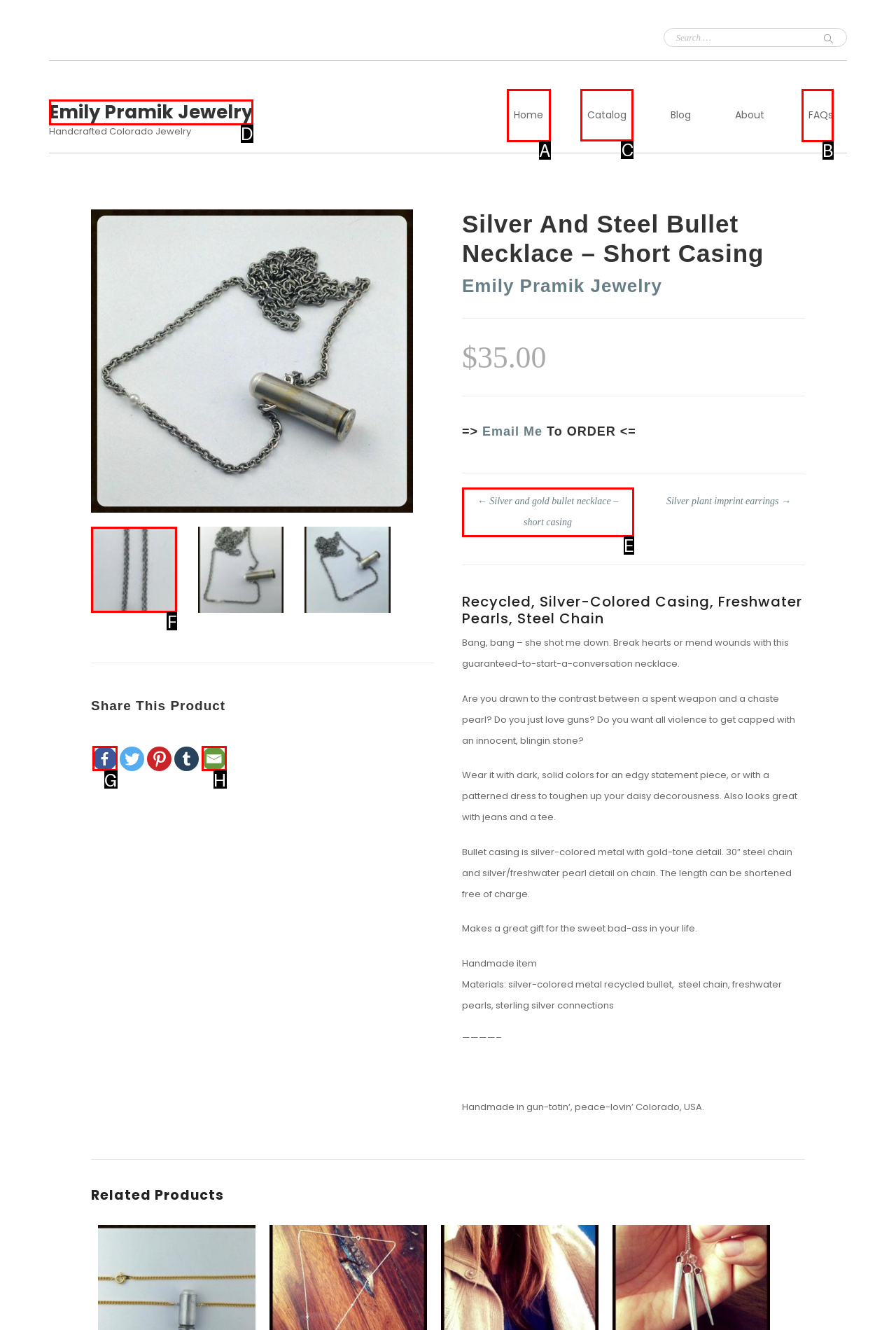Given the task: View catalog, tell me which HTML element to click on.
Answer with the letter of the correct option from the given choices.

C